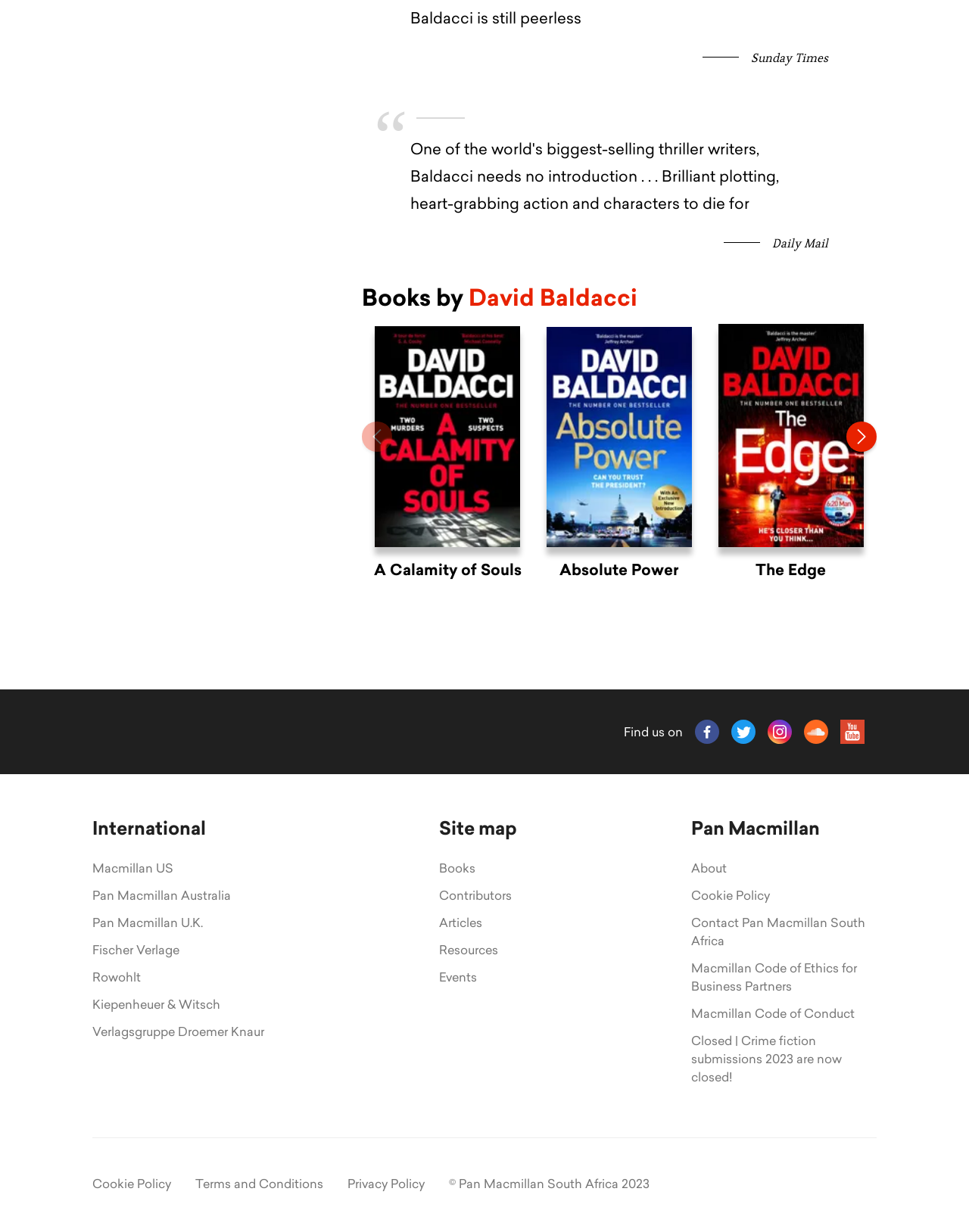What is the name of the publisher?
Provide an in-depth answer to the question, covering all aspects.

I found the name of the publisher by looking at the menu item 'Pan Macmillan' and the link 'Pan Macmillan U.K.'.